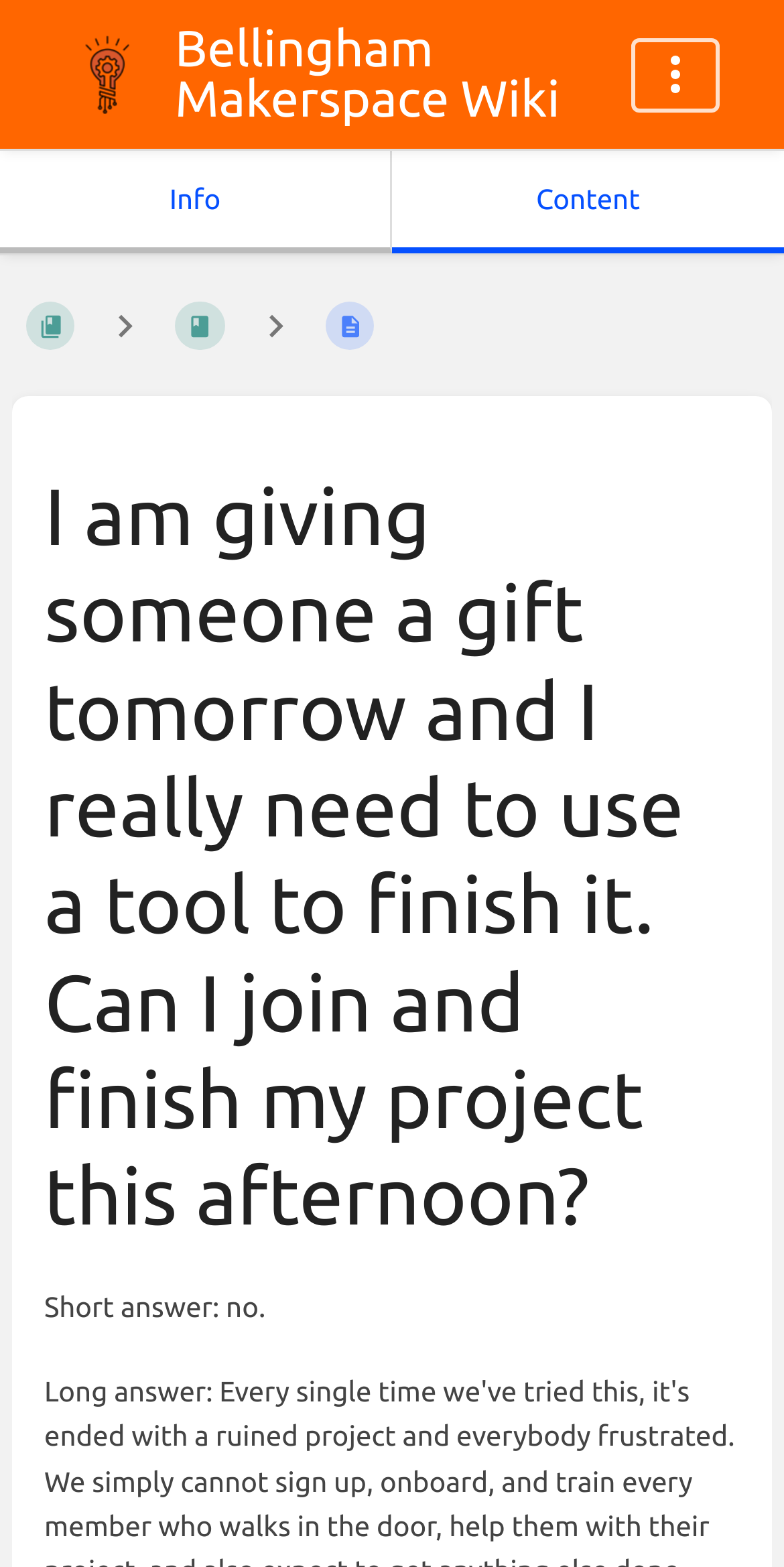Please provide the bounding box coordinates for the UI element as described: "Books". The coordinates must be four floats between 0 and 1, represented as [left, top, right, bottom].

[0.015, 0.184, 0.113, 0.233]